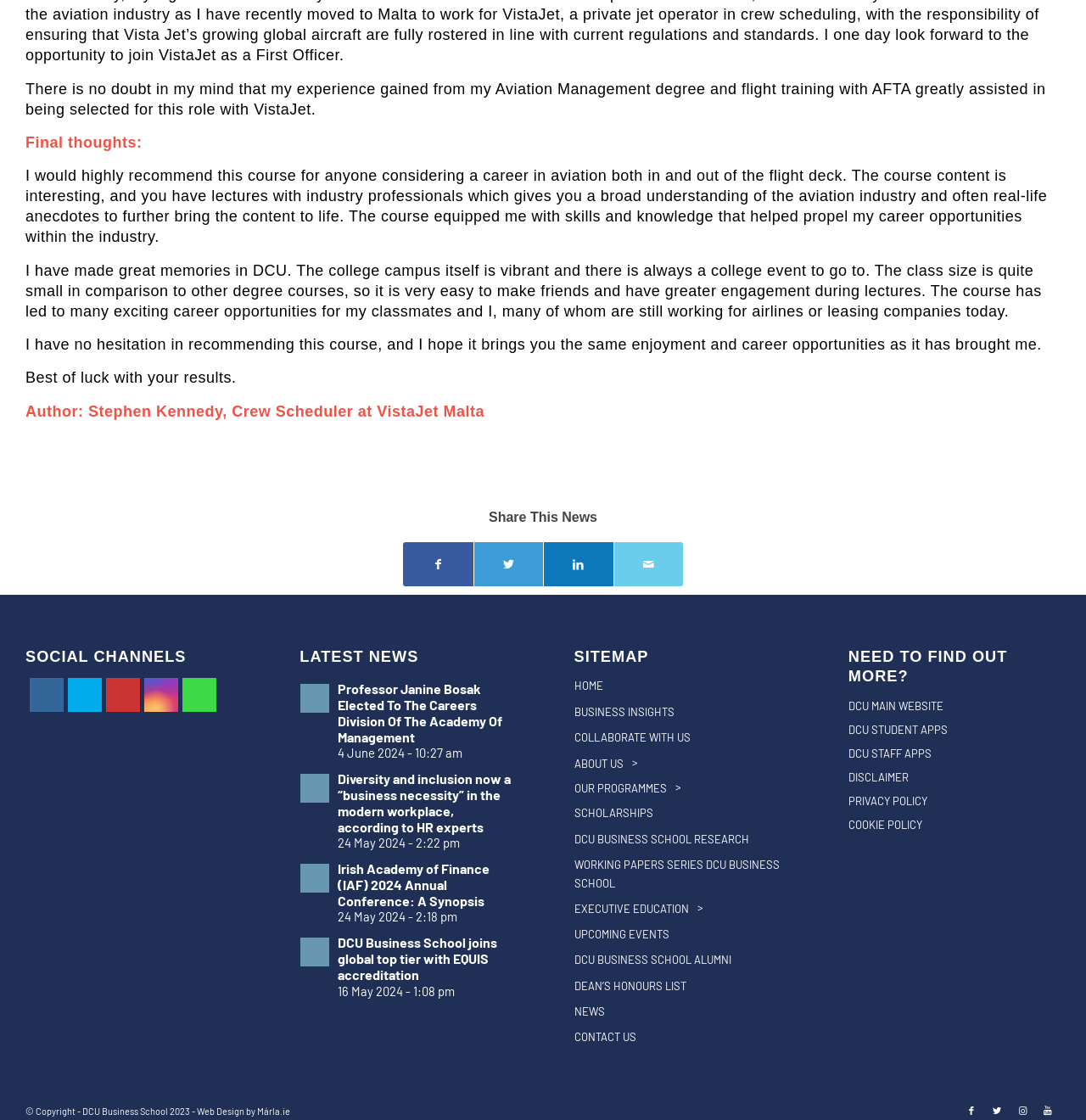Please locate the UI element described by "DCU Staff APPS" and provide its bounding box coordinates.

[0.781, 0.662, 0.977, 0.683]